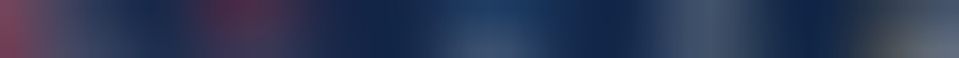Give a concise answer using one word or a phrase to the following question:
What type of clients may use this fabric?

Small businesses and sports teams